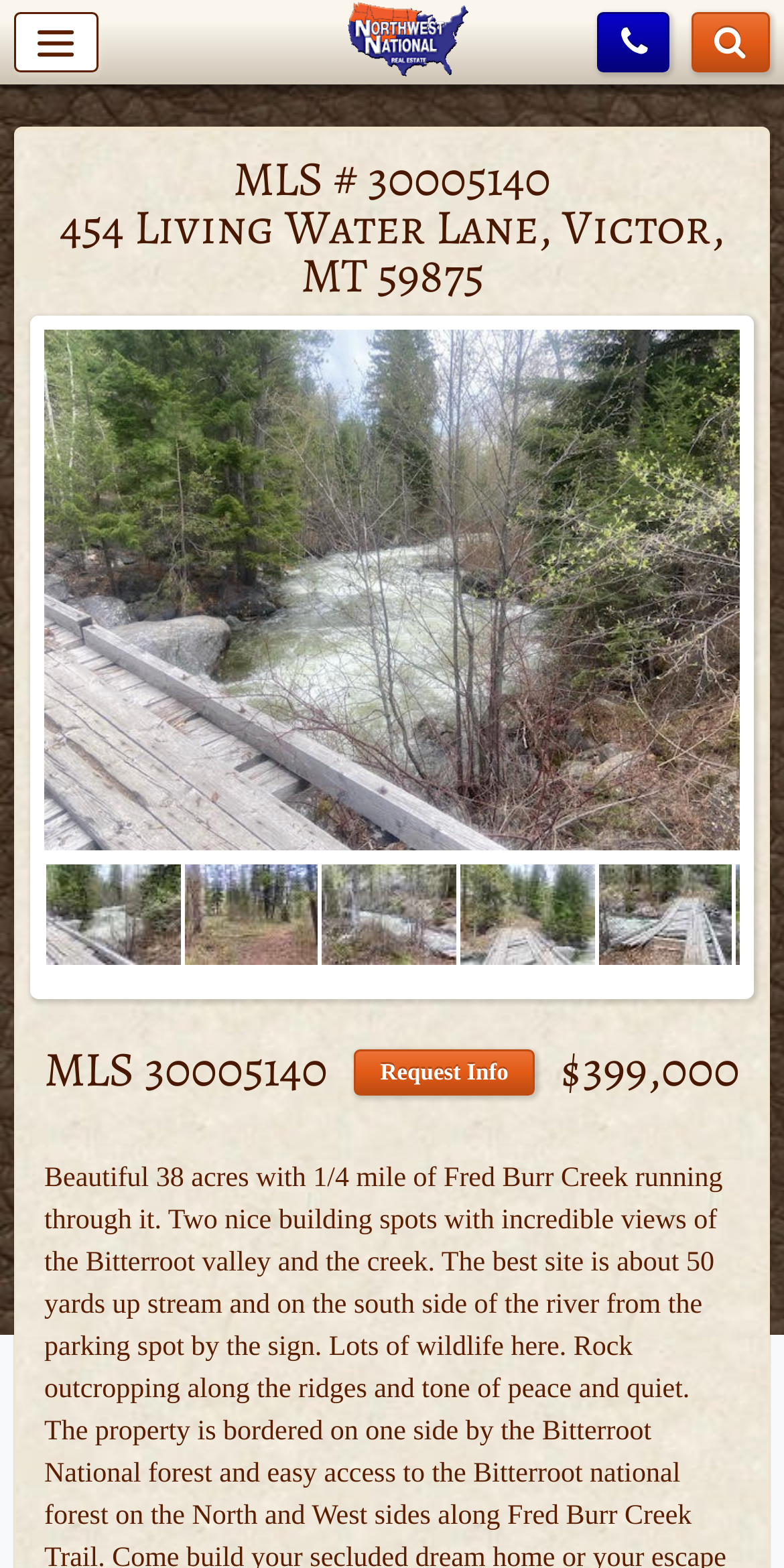From the image, can you give a detailed response to the question below:
What is the price of this property?

I found the price of the property by looking at the static text element that displays the price, which is located below the property address and above the 'Request Info' button.